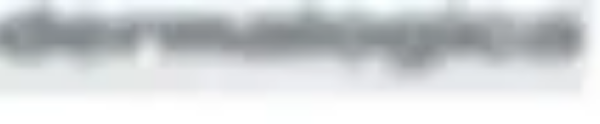Answer the question below in one word or phrase:
Where is the Dermalogica logo typically used?

Marketing materials and website